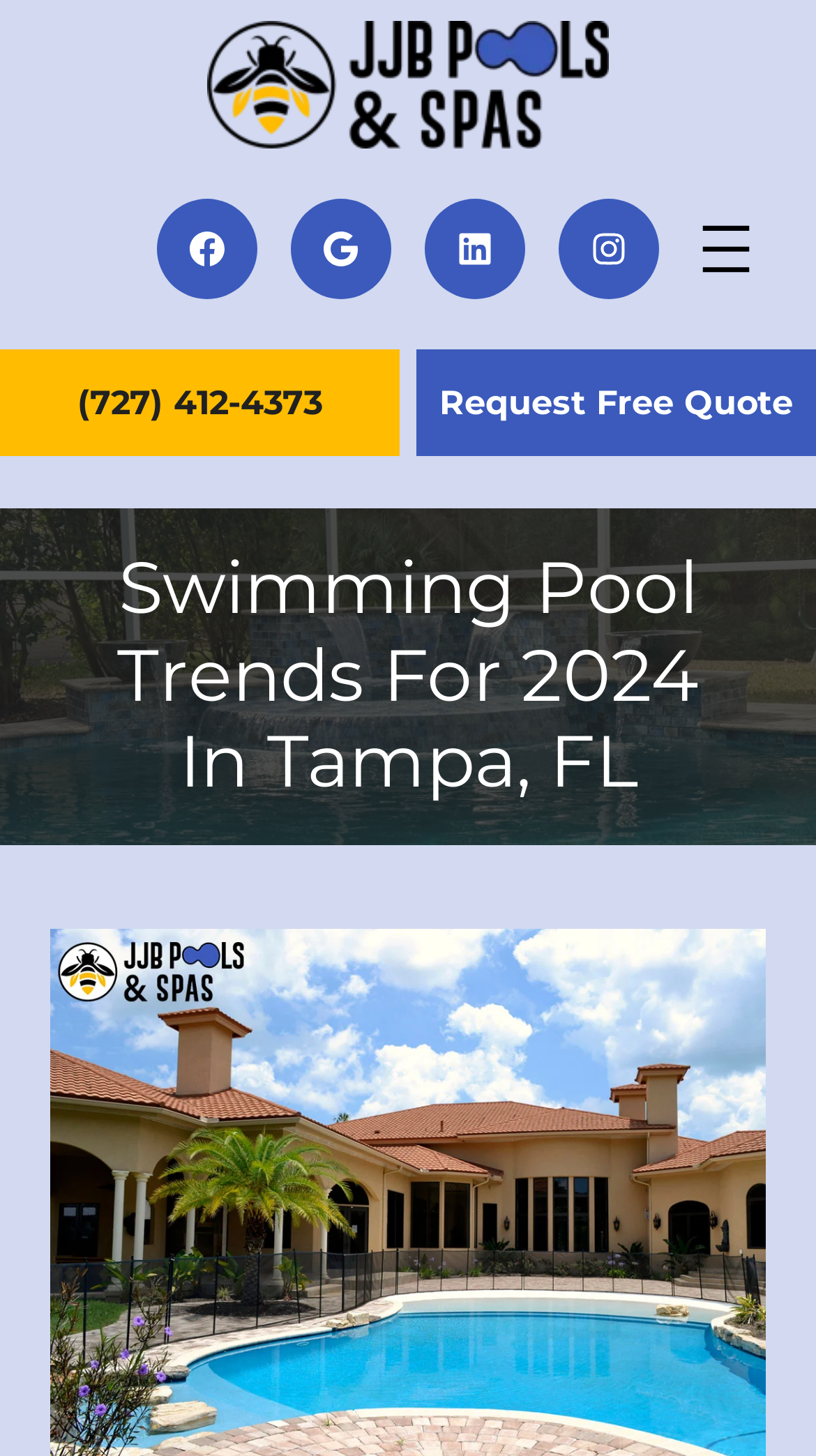Locate the bounding box of the UI element defined by this description: "aria-label="Open menu"". The coordinates should be given as four float numbers between 0 and 1, formatted as [left, top, right, bottom].

[0.841, 0.144, 0.938, 0.198]